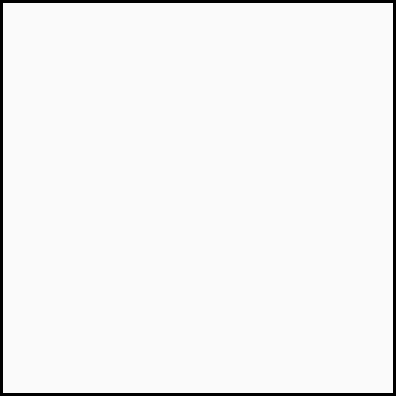Give a detailed account of the visual elements in the image.

The image appears to be a blank white space, serving as a clean and minimalist canvas. Its simplicity may be intended to draw attention to the accompanying text on the webpage, which expresses gratitude to the reader with phrases like "I hope you enjoyed this fun page!!" and "Take Care!!" The surrounding text indicates an invitation for interactions, suggesting that readers can engage by following links to social media pages on platforms like Facebook and Twitter. This layout fosters a welcoming atmosphere, encouraging comments and feedback from visitors. The unobtrusive design of the image enhances the overall user experience by keeping the focus on the content provided.